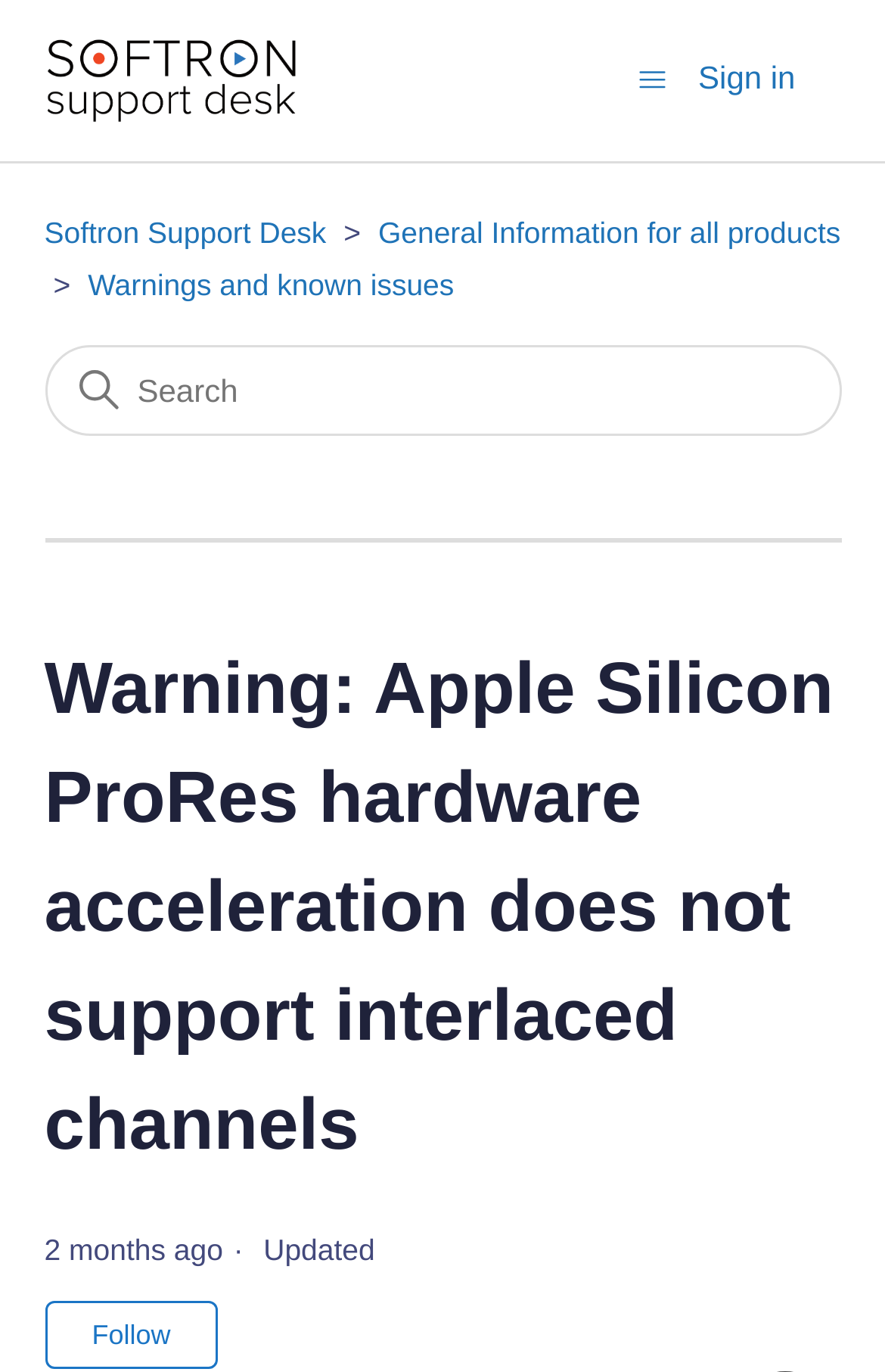What is the topic of the article? Analyze the screenshot and reply with just one word or a short phrase.

Apple Silicon ProRes hardware acceleration